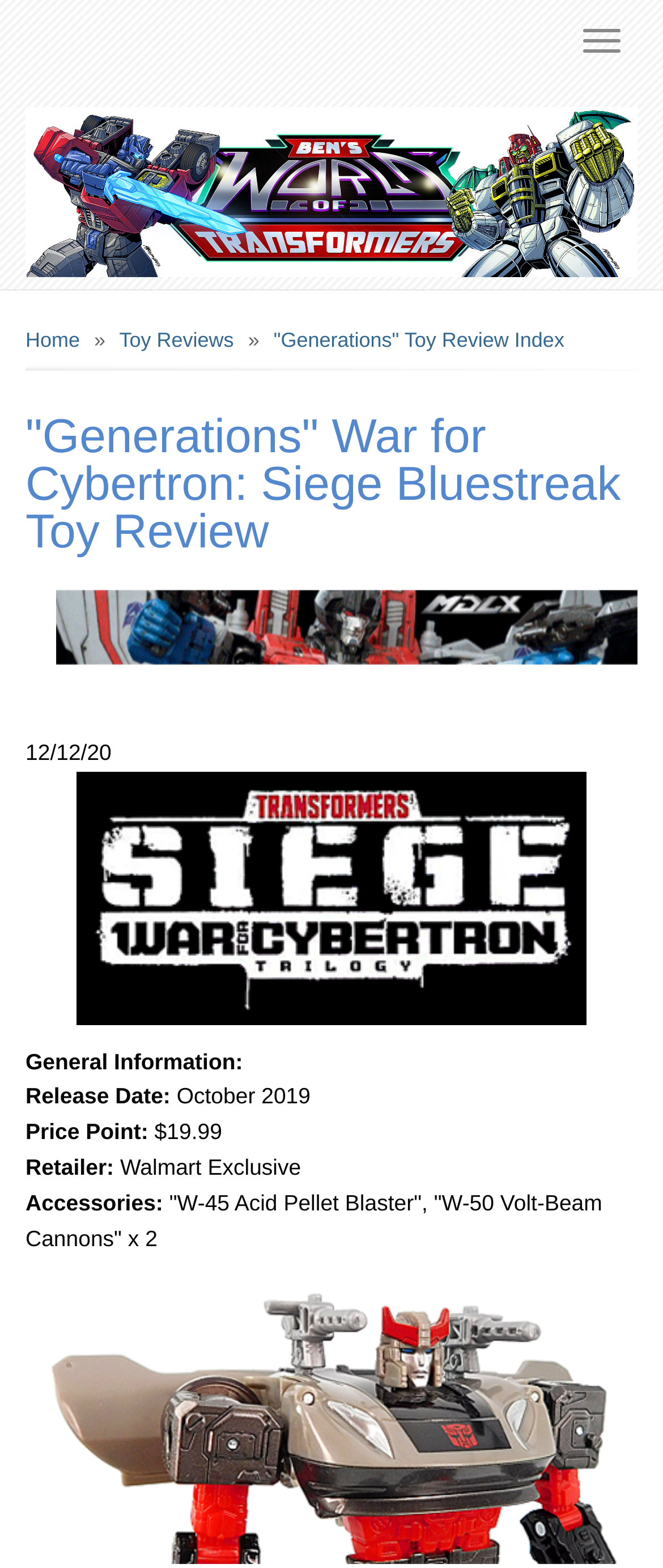Where can you buy this toy?
Look at the screenshot and give a one-word or phrase answer.

Walmart